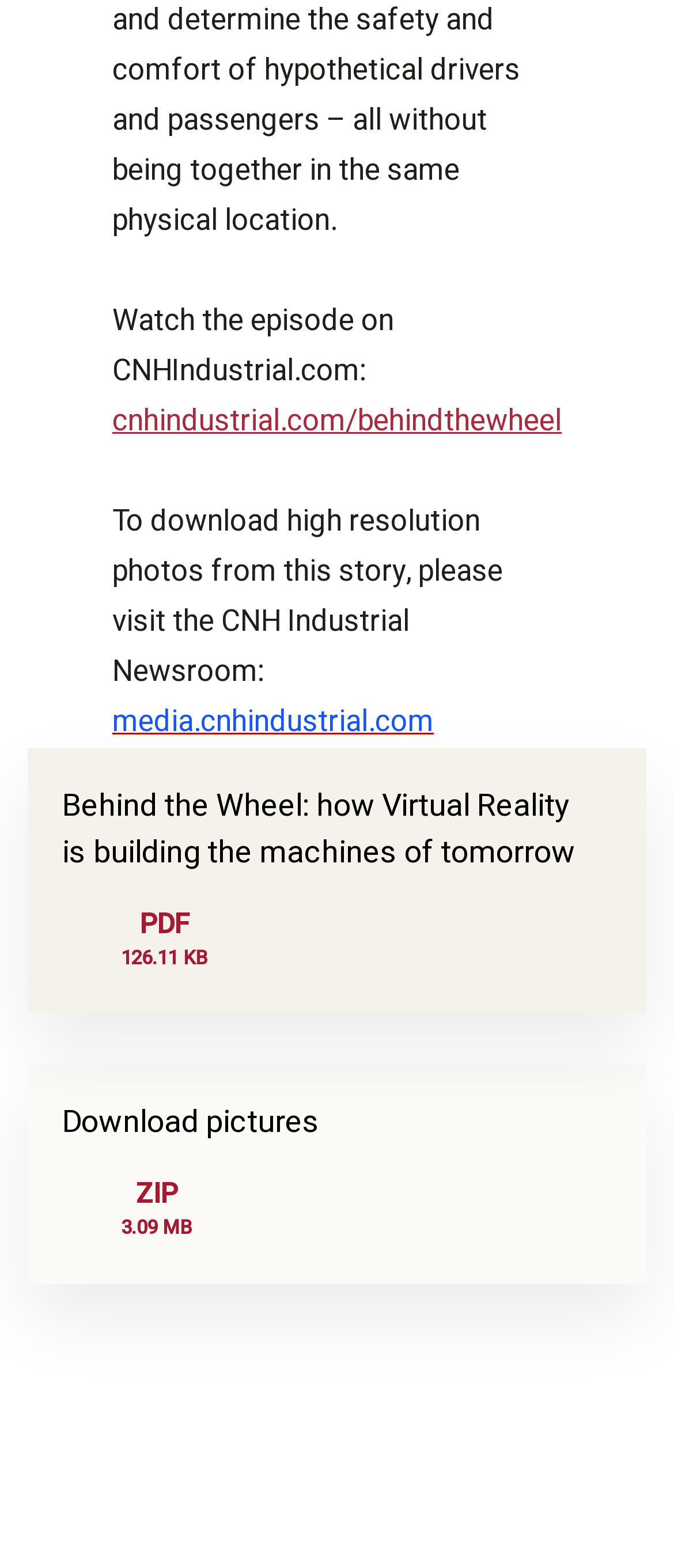Determine the bounding box coordinates for the HTML element mentioned in the following description: "PDF". The coordinates should be a list of four floats ranging from 0 to 1, represented as [left, top, right, bottom].

[0.206, 0.576, 0.281, 0.602]